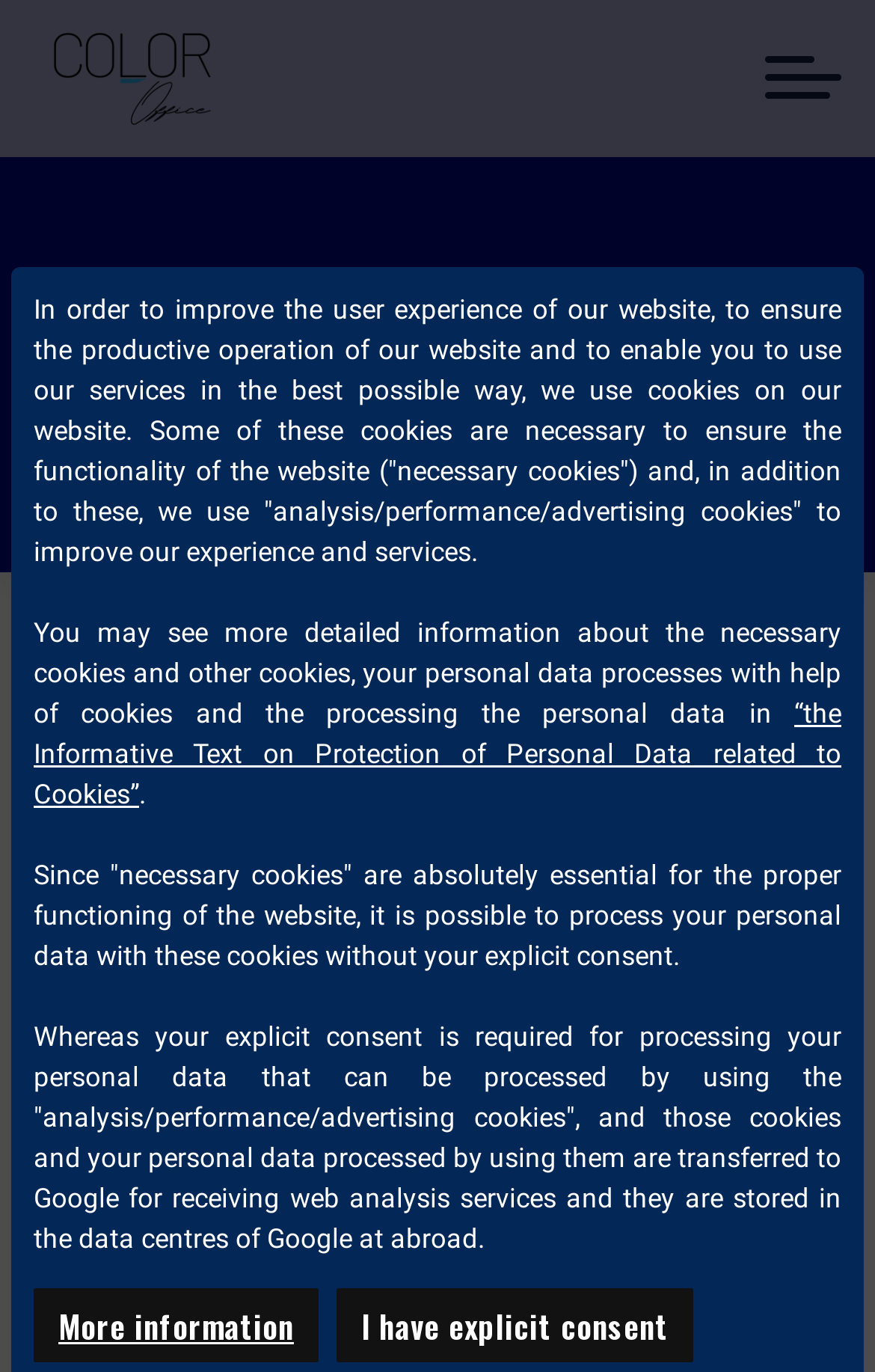Where are the data centers of Google located?
Offer a detailed and full explanation in response to the question.

The data centers of Google, where the personal data processed by using the 'analysis/performance/advertising cookies' are stored, are located abroad, as mentioned in the static text element.